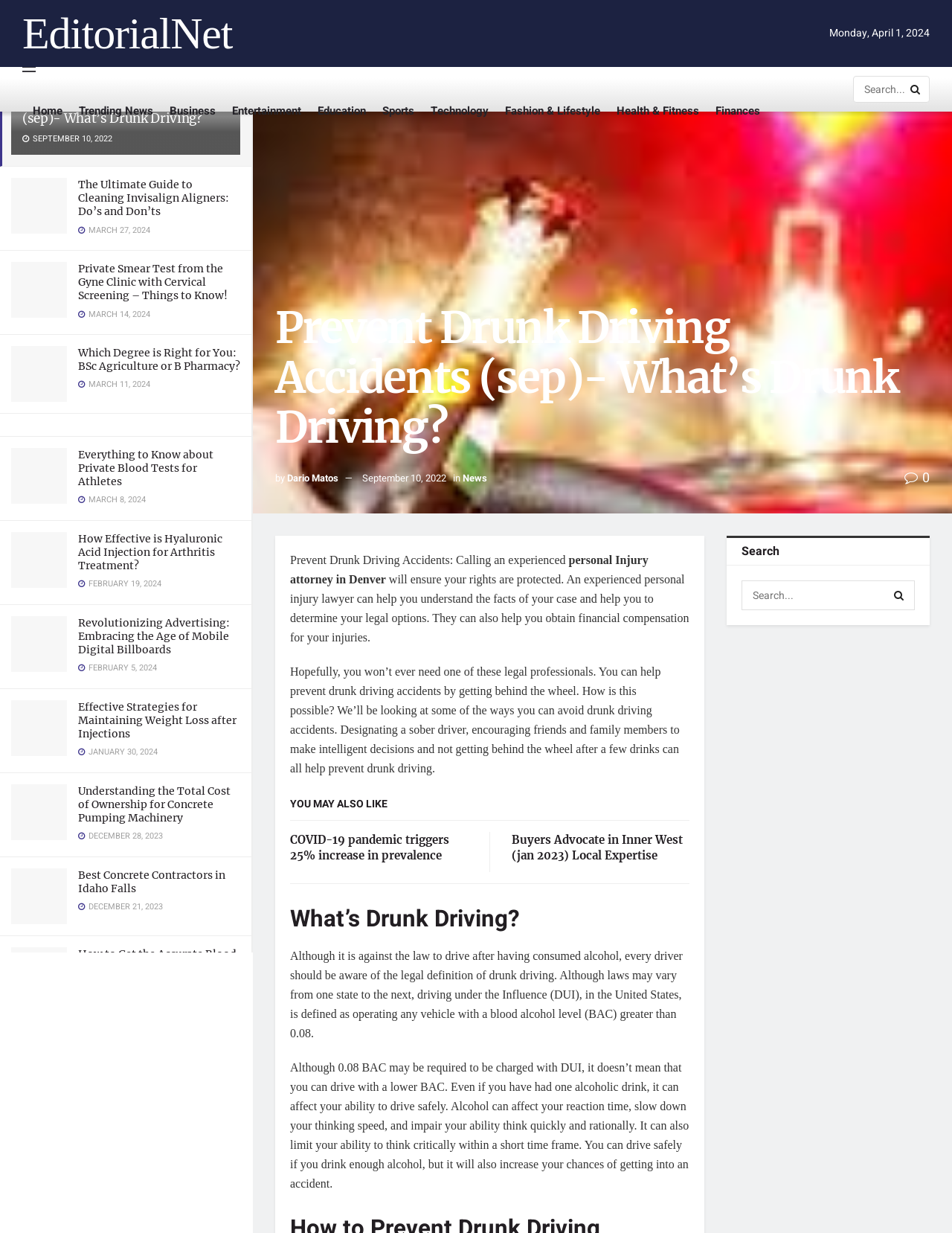Please determine the bounding box coordinates of the element to click on in order to accomplish the following task: "Learn about 'Cleaning Invisalign Aligners'". Ensure the coordinates are four float numbers ranging from 0 to 1, i.e., [left, top, right, bottom].

[0.012, 0.144, 0.07, 0.189]